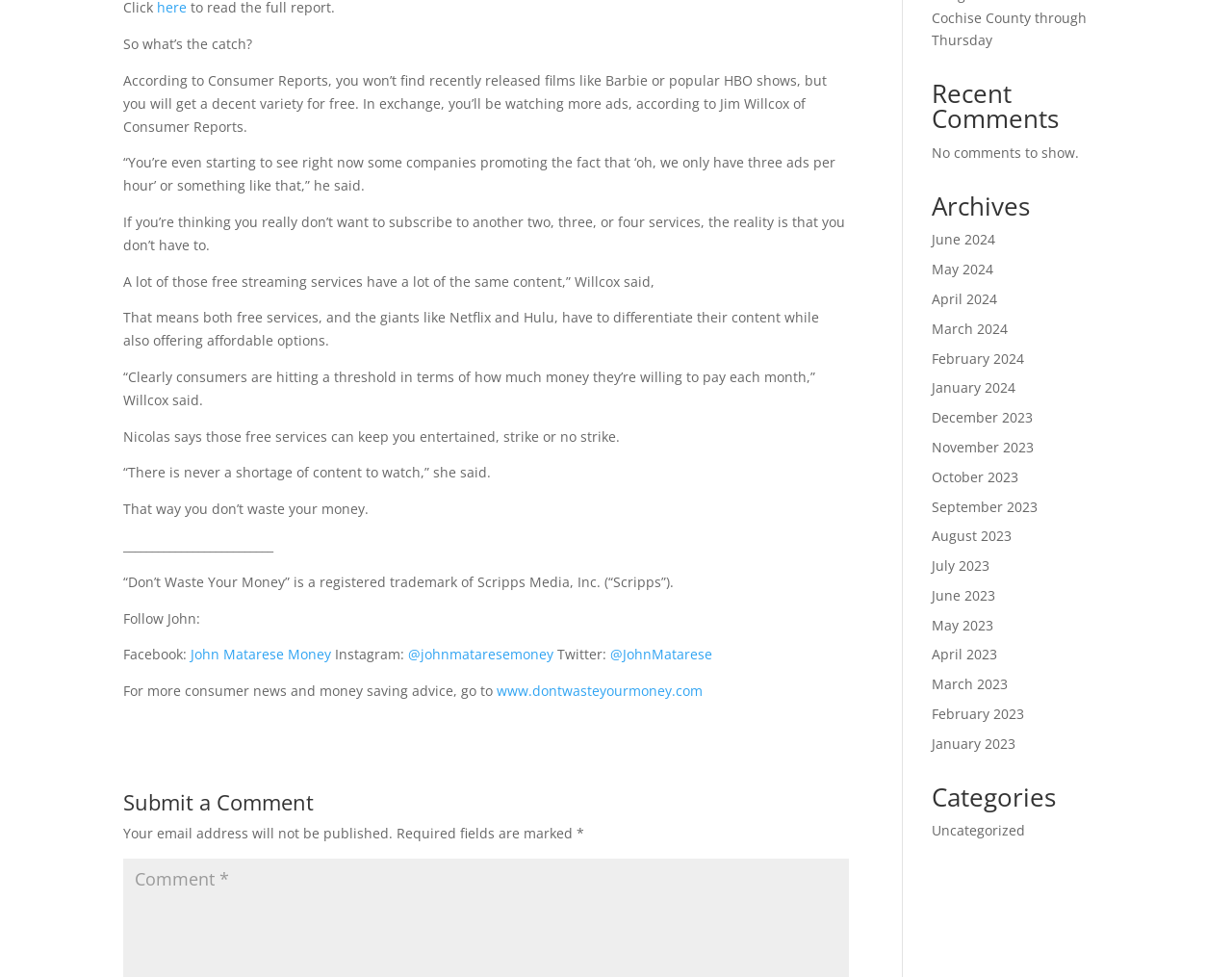Extract the bounding box coordinates of the UI element described: "John Matarese Money". Provide the coordinates in the format [left, top, right, bottom] with values ranging from 0 to 1.

[0.152, 0.66, 0.269, 0.679]